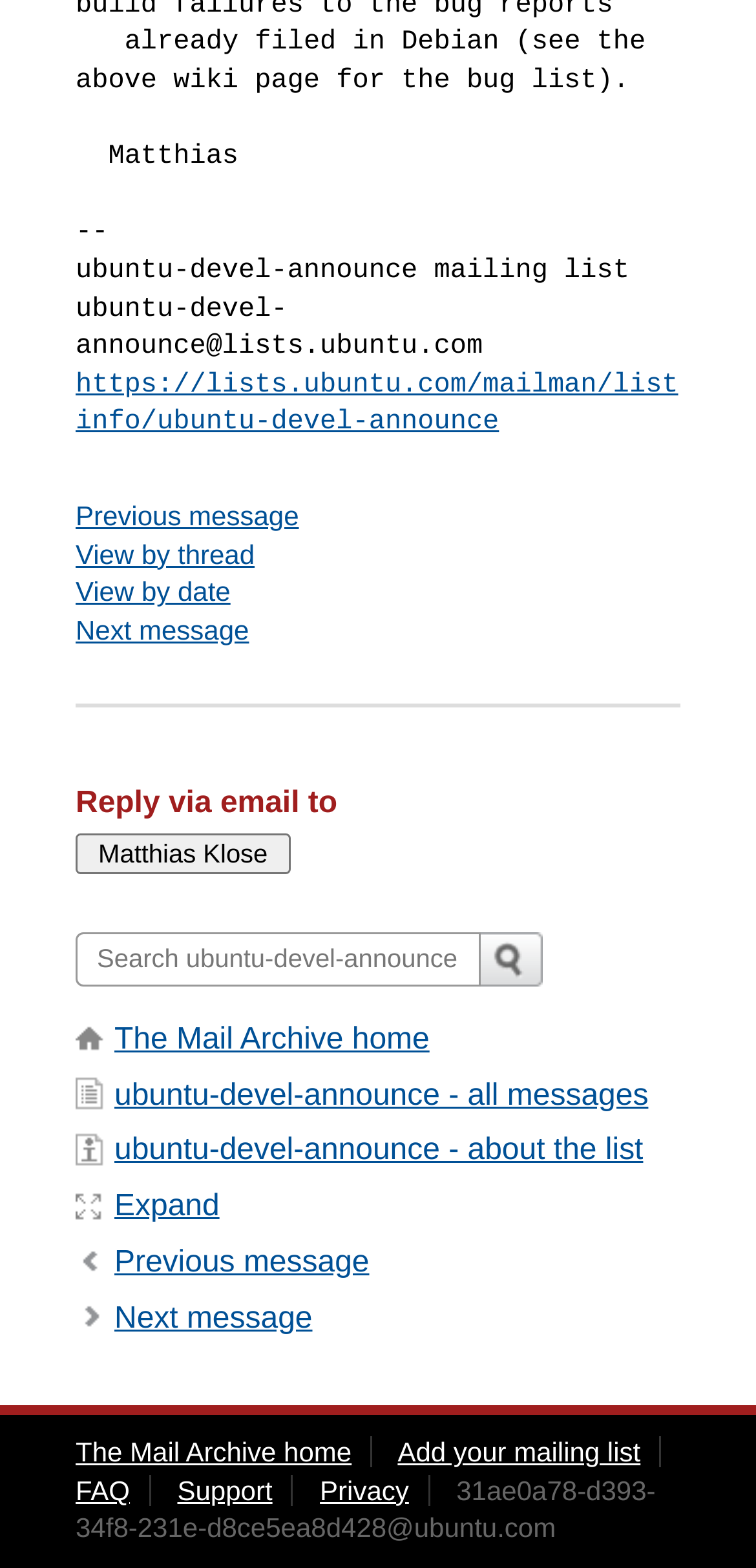Provide the bounding box coordinates of the HTML element described by the text: "Previous message".

[0.151, 0.795, 0.488, 0.816]